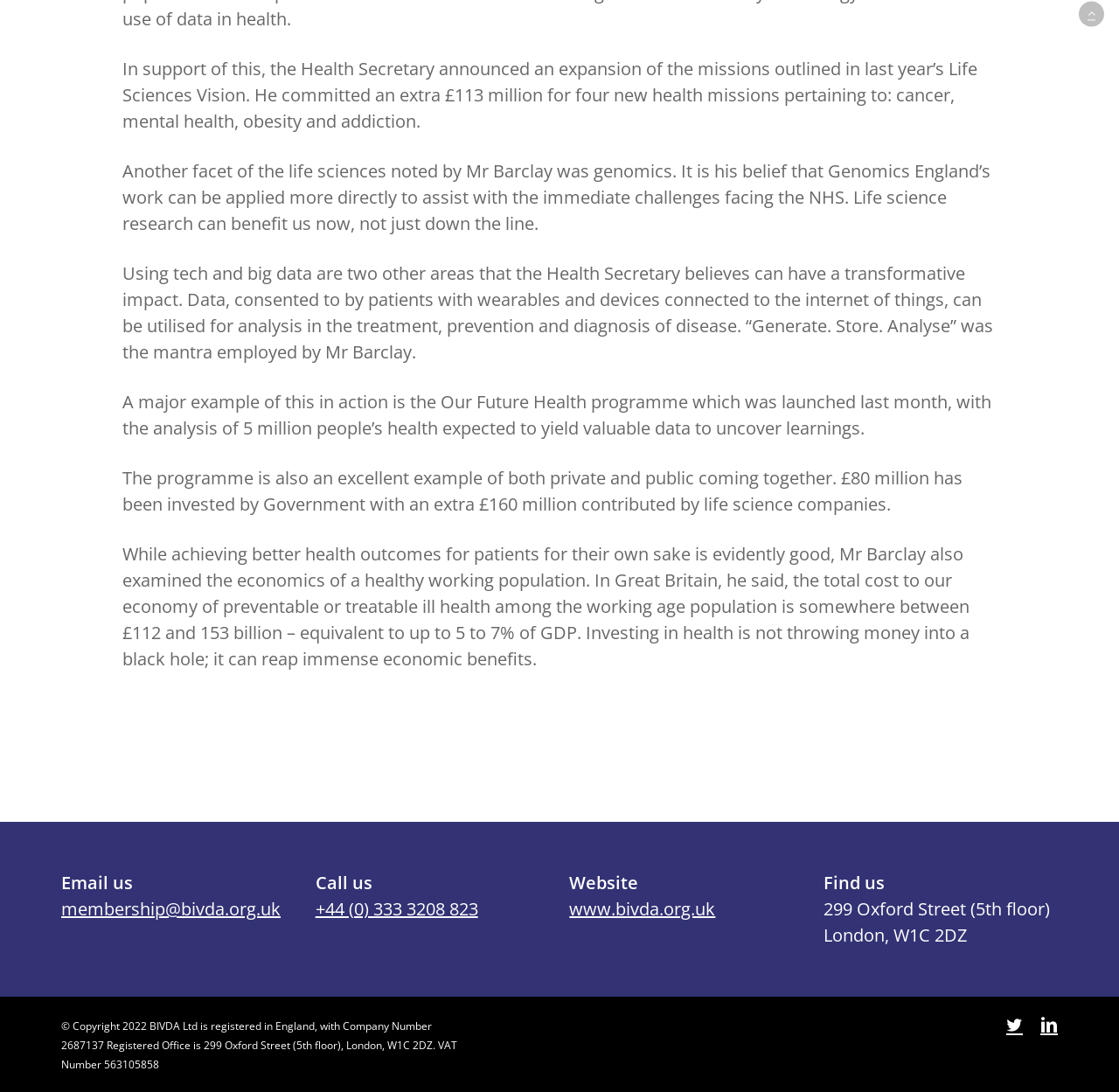Use a single word or phrase to answer this question: 
How much has been invested in the Our Future Health programme?

£240 million